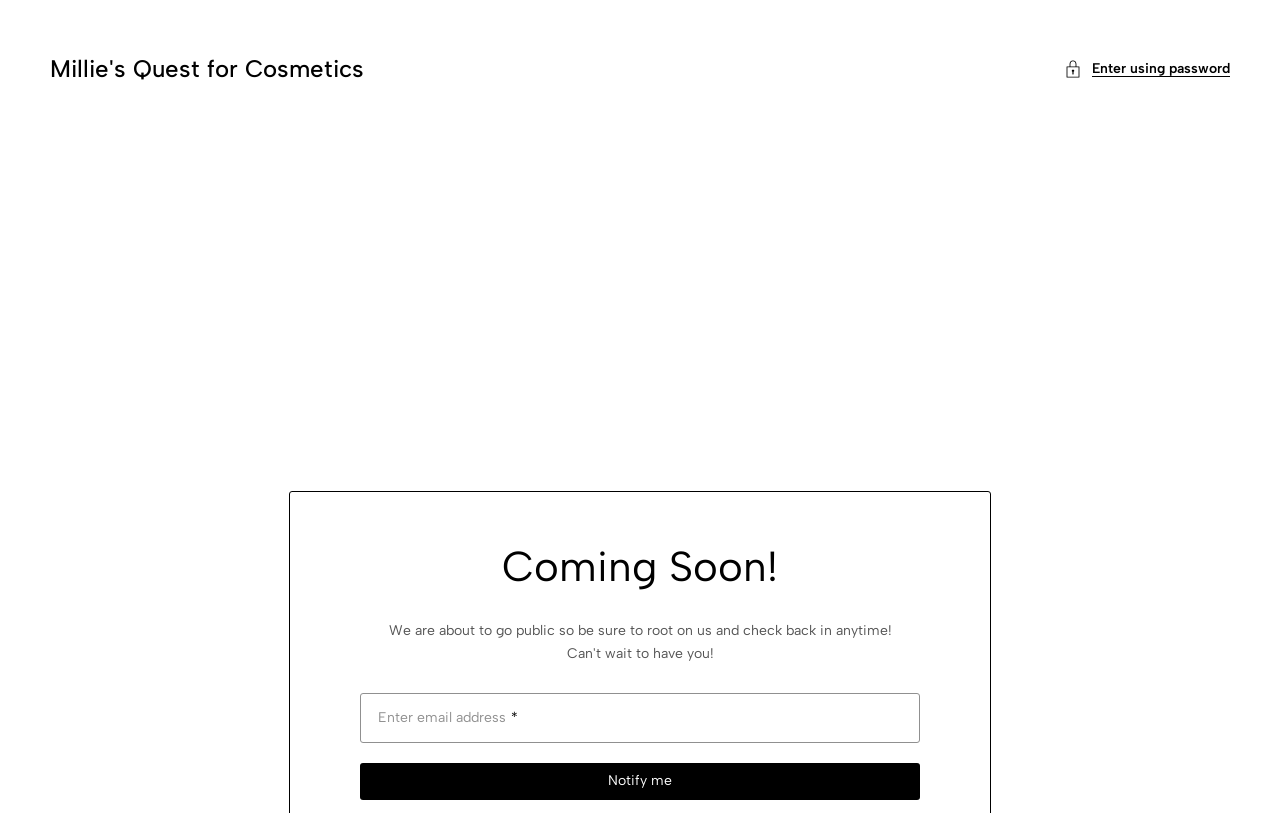Provide a brief response using a word or short phrase to this question:
What is the tone of the website?

Encouraging